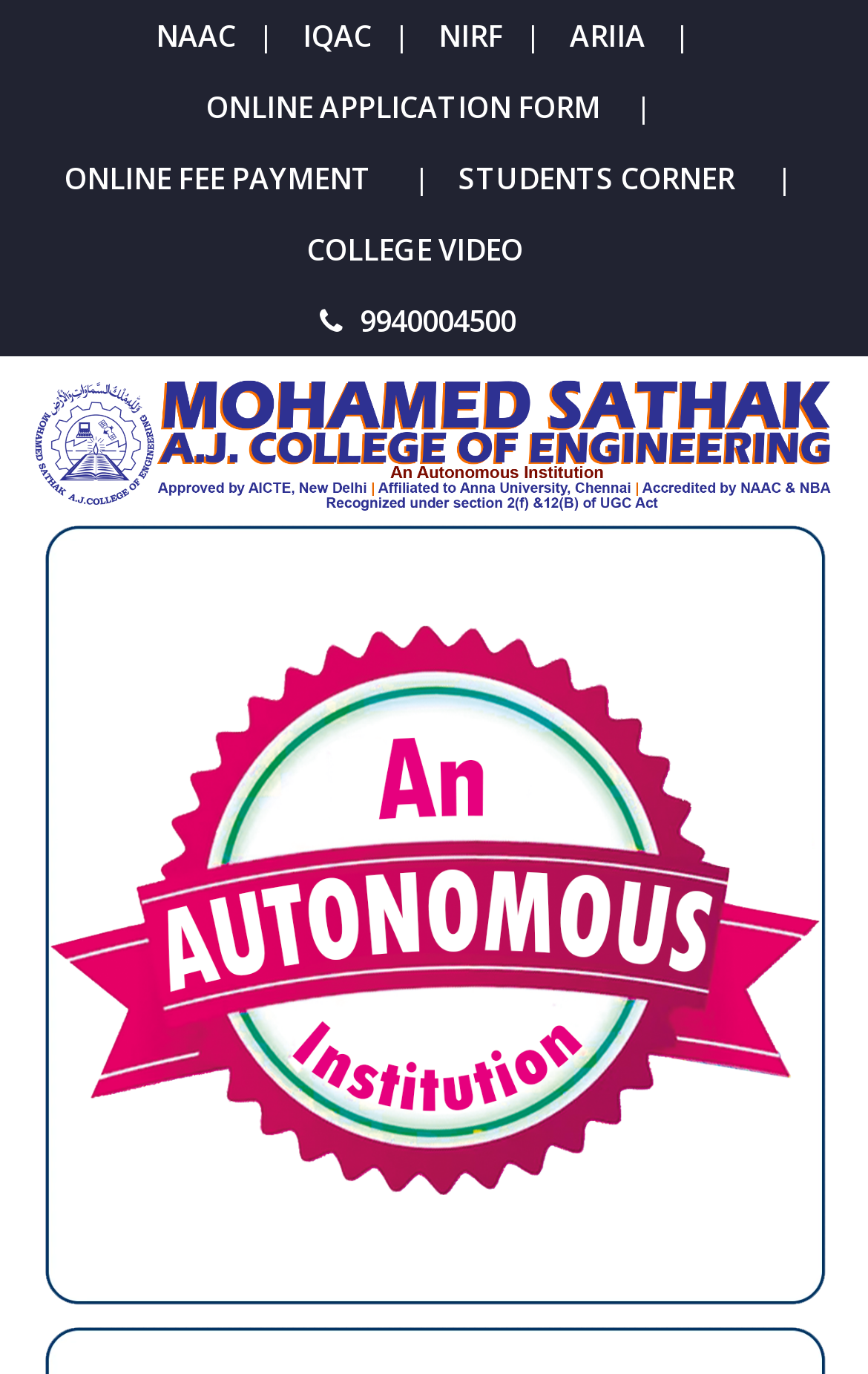Provide a one-word or short-phrase answer to the question:
What are the links provided in the top row?

NAAC, IQAC, NIRF, ARIIA